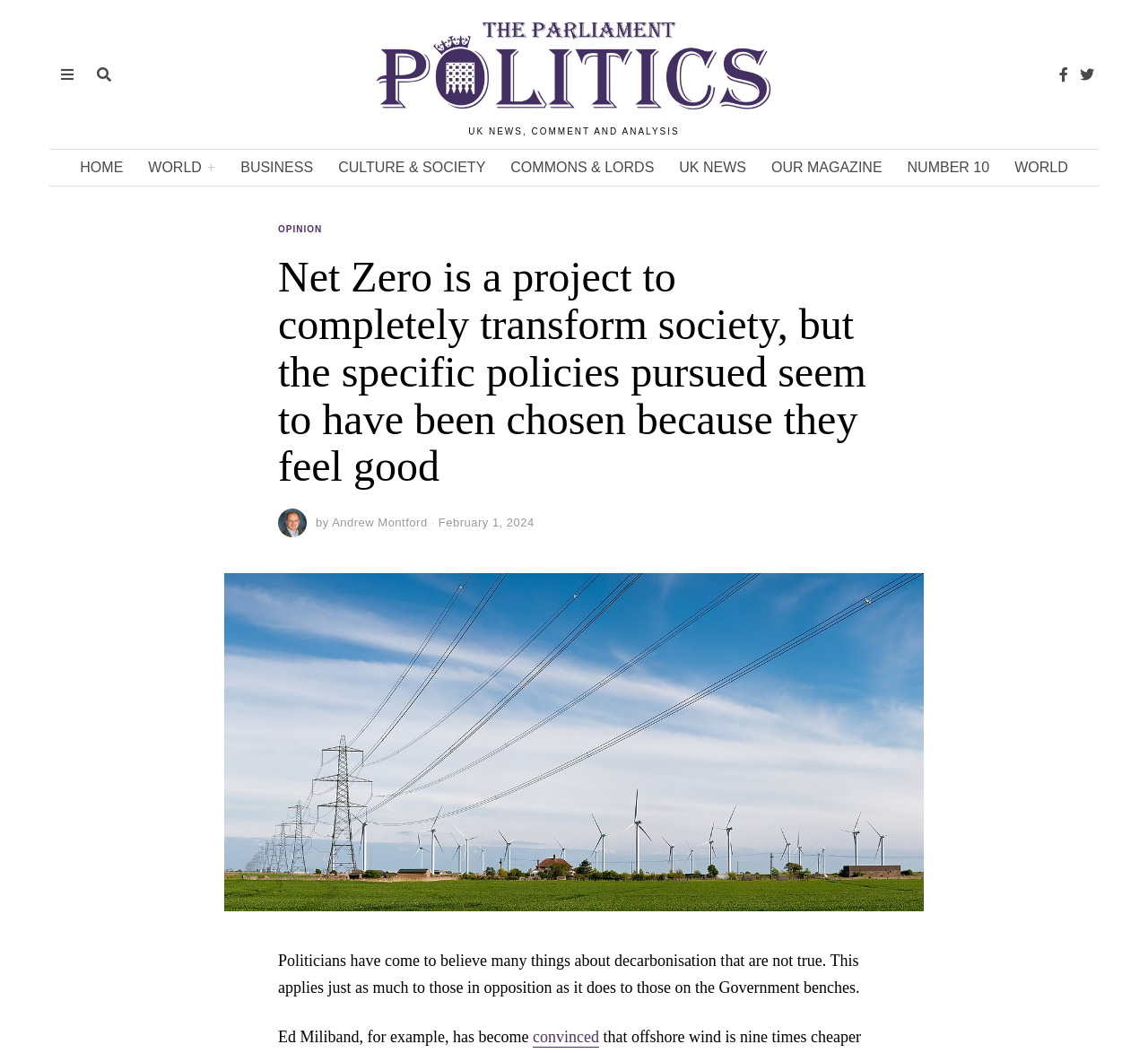Identify the bounding box coordinates of the part that should be clicked to carry out this instruction: "Click on Home".

None